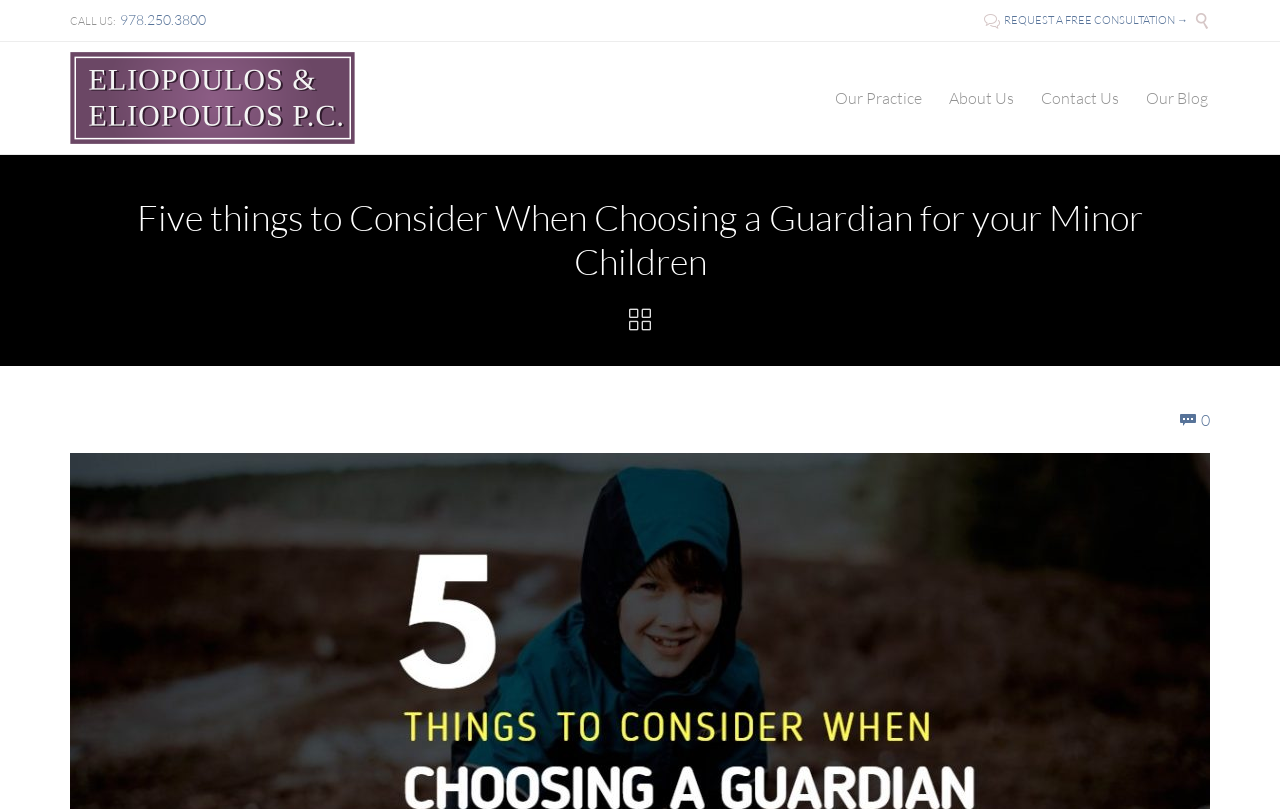Give the bounding box coordinates for the element described as: "About Us".

[0.734, 0.105, 0.8, 0.137]